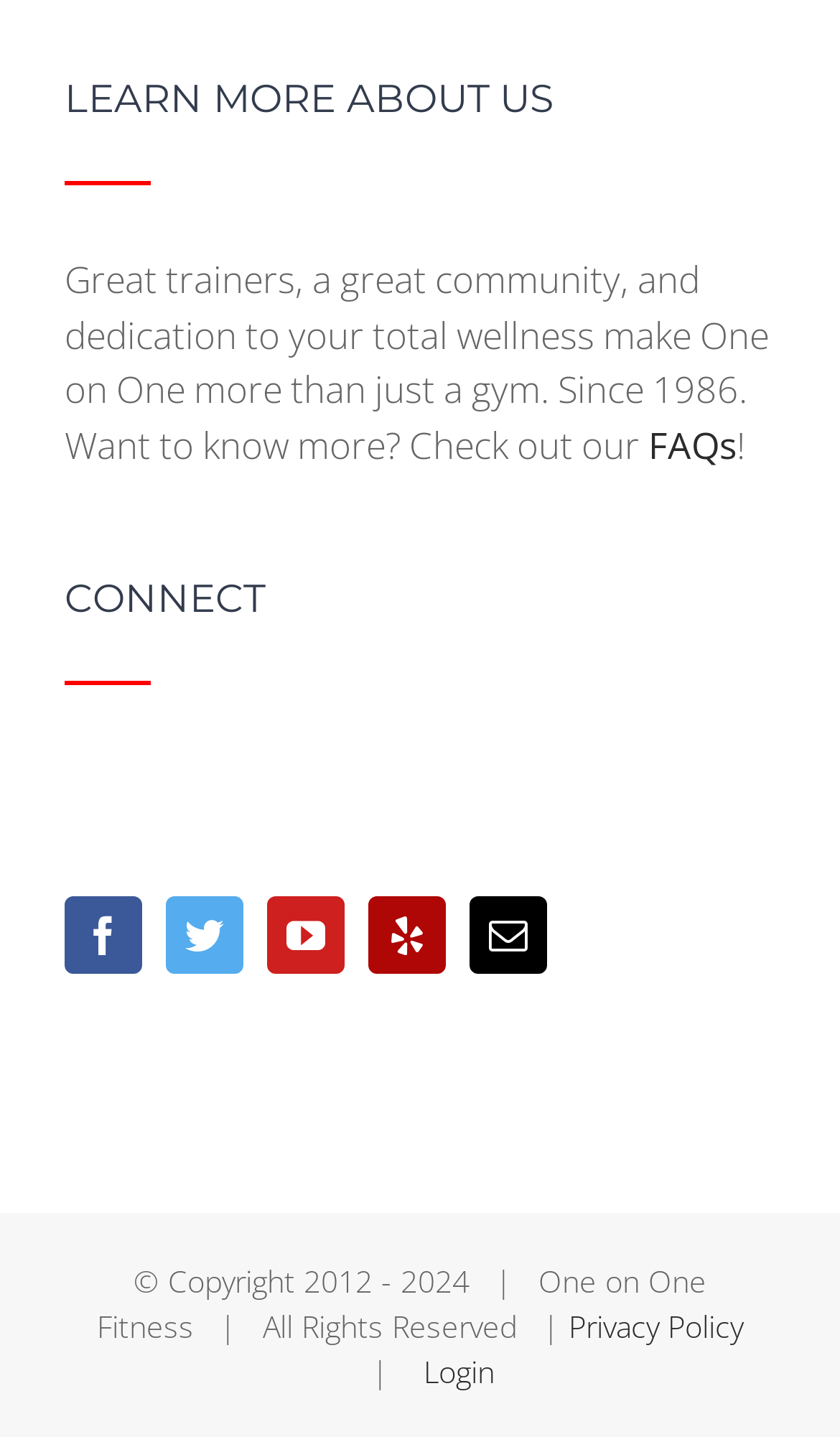Could you find the bounding box coordinates of the clickable area to complete this instruction: "Login to the account"?

[0.504, 0.94, 0.588, 0.969]